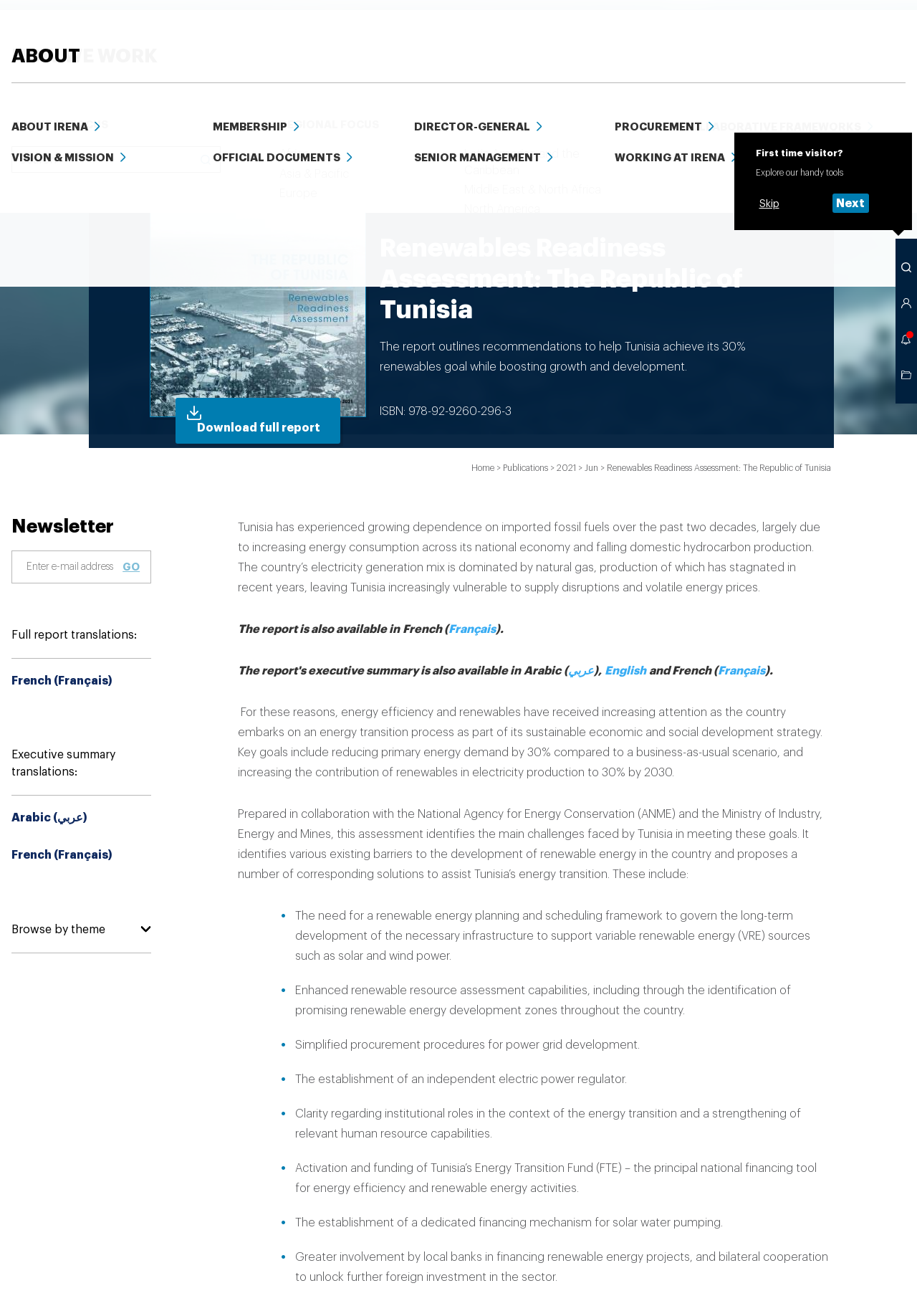What is the current dominant source of electricity generation in Tunisia?
Look at the image and provide a short answer using one word or a phrase.

Natural gas